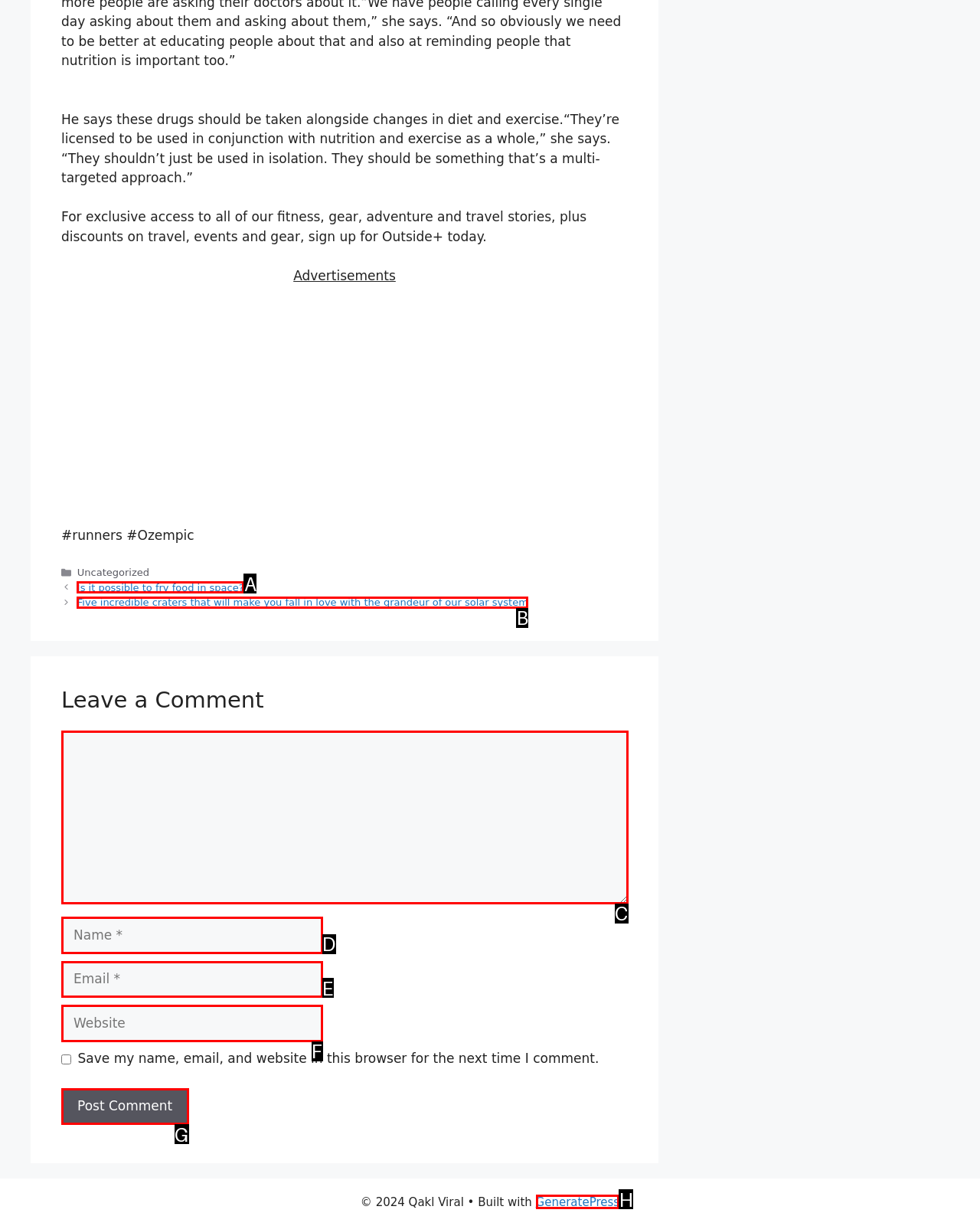Find the HTML element to click in order to complete this task: Visit the GeneratePress website
Answer with the letter of the correct option.

H